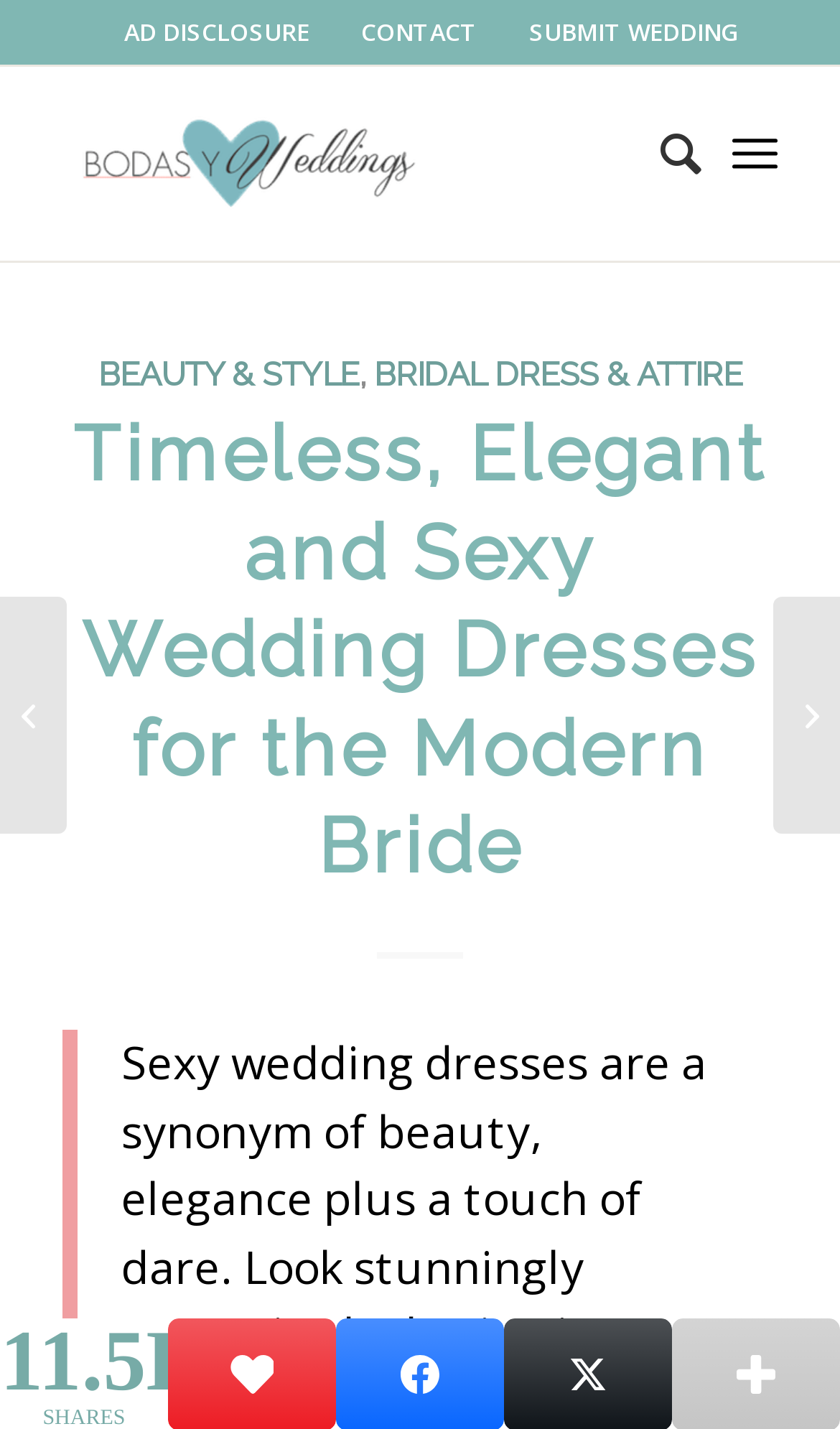Identify the bounding box coordinates of the section to be clicked to complete the task described by the following instruction: "Search for wedding dresses". The coordinates should be four float numbers between 0 and 1, formatted as [left, top, right, bottom].

[0.735, 0.047, 0.835, 0.167]